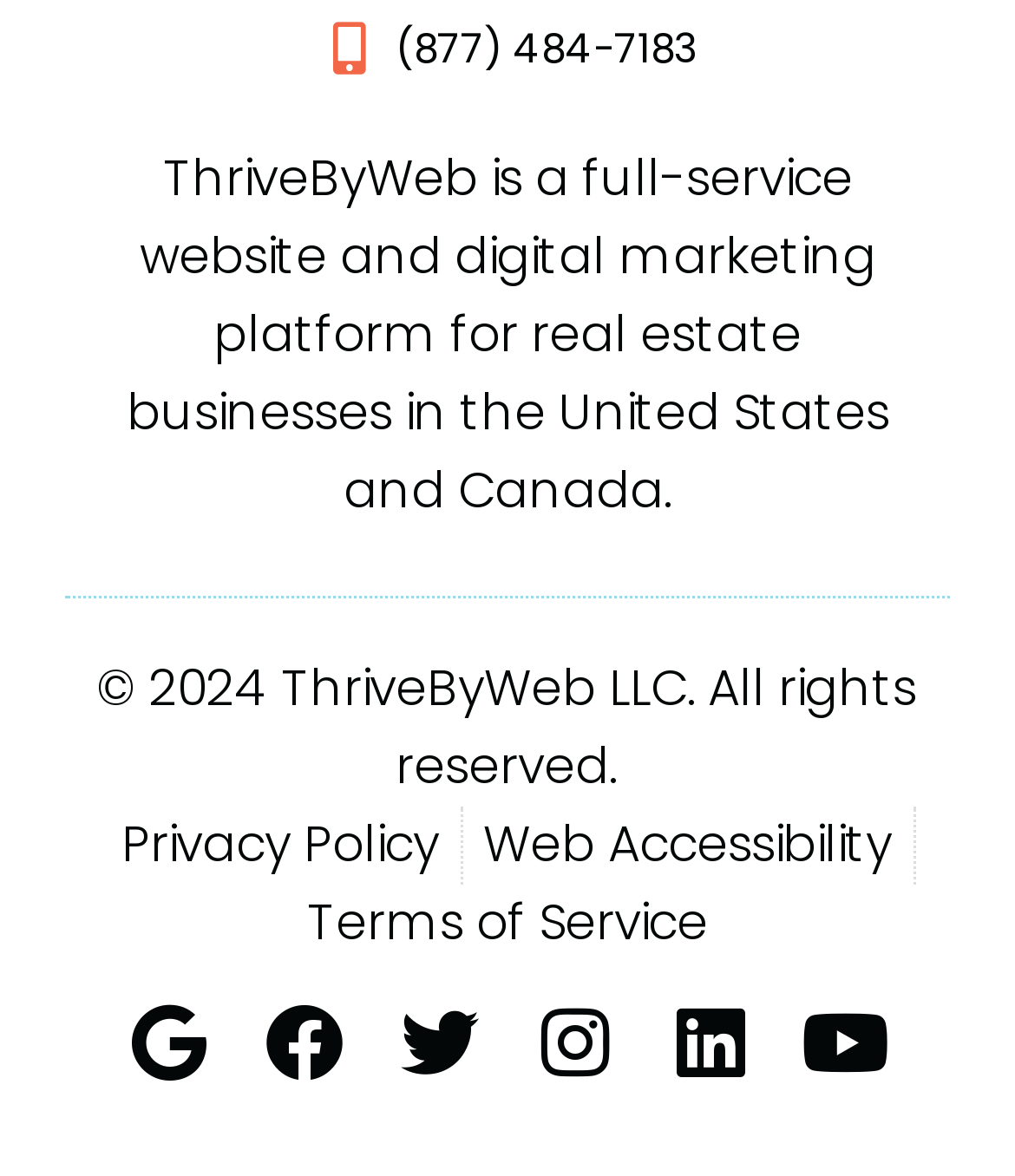Please provide a brief answer to the question using only one word or phrase: 
How many social media links are at the bottom of the webpage?

5